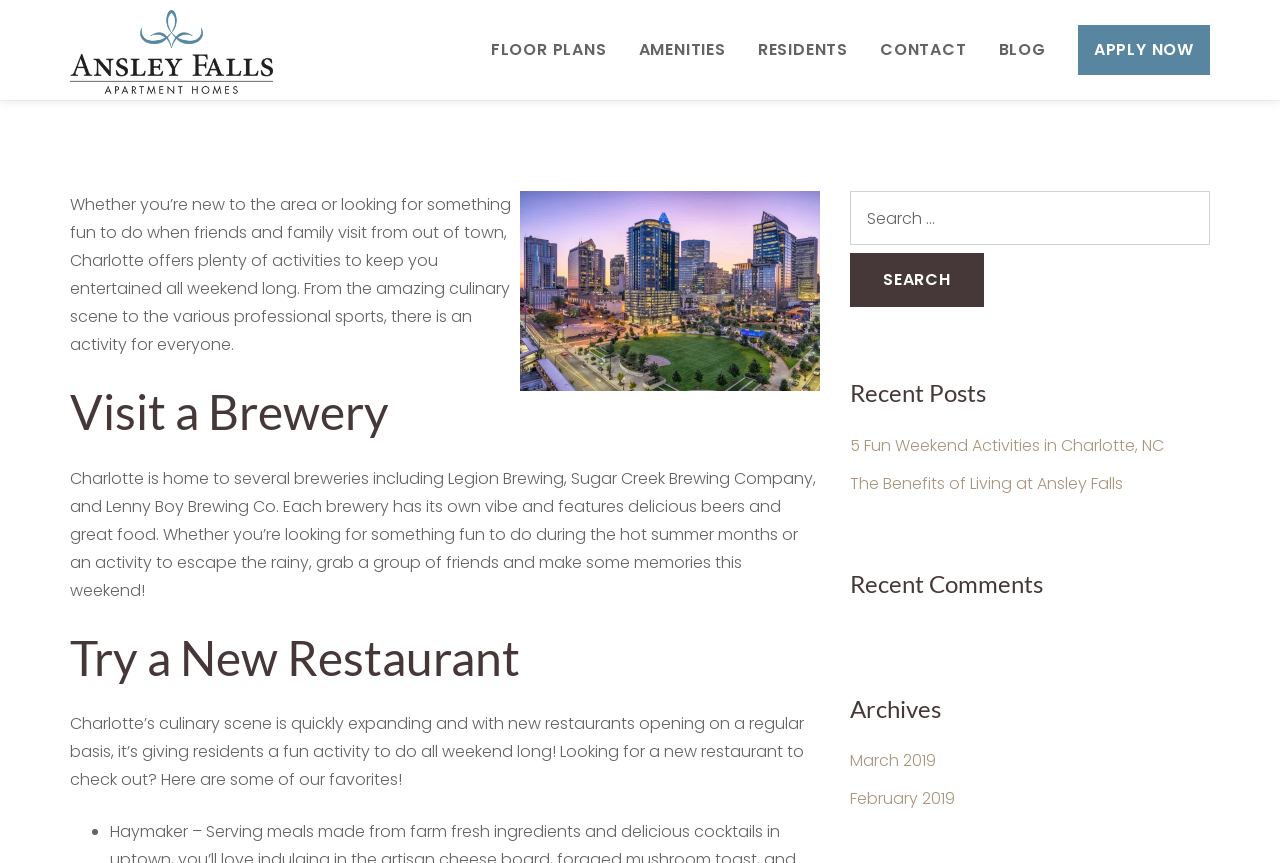Extract the bounding box coordinates of the UI element described: "Blog". Provide the coordinates in the format [left, top, right, bottom] with values ranging from 0 to 1.

[0.78, 0.029, 0.817, 0.087]